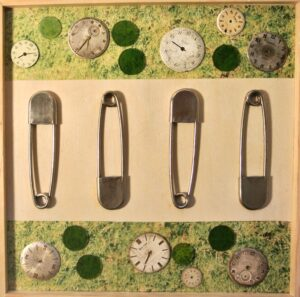Explain in detail what you see in the image.

The artwork titled "Biological Clock; 16,000,000 min." by Karen Duckles features a creative assemblage work that combines vintage clocks and safety pins. Set against a textured green background, the composition highlights the passage of time as symbolized by the clocks, which vary in size and design, scattered among circular green accents. The four prominent safety pins in the foreground suggest themes of connectivity and vulnerability, contrasting the delicate nature of time with the sturdiness of the pins. This piece reflects Duckles' exploration of measurements and their relevance in understanding and controlling aspects of life, prompting viewers to contemplate both the natural forces that shape our existence and the attempts to impose order on them. The exhibition runs from June 26 to July 31, 2022, with an opening reception on July 9, 2022, from 1:30 to 5:00 PM at Avenue 50 Studio in Northeast Los Angeles.